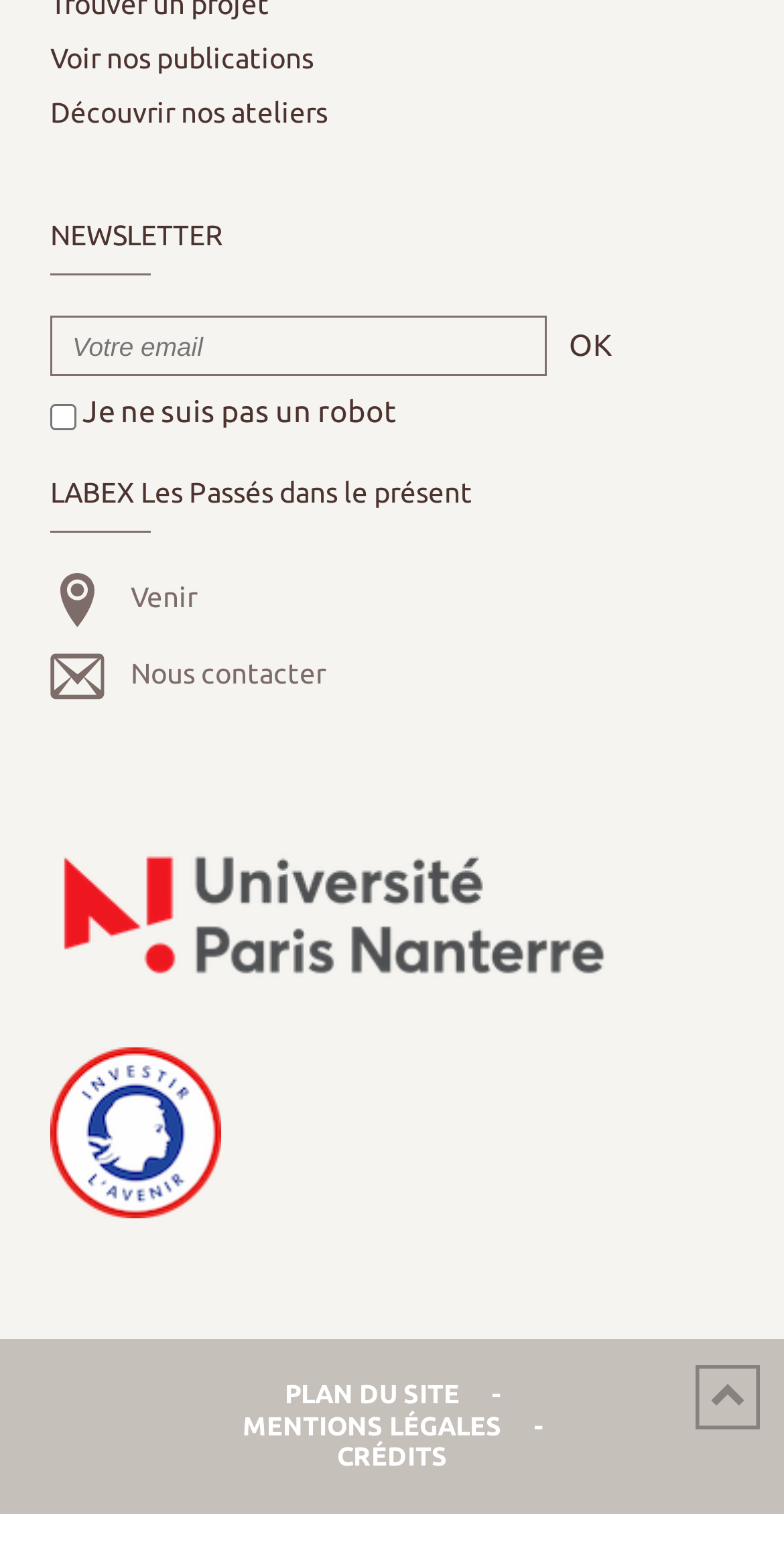What is the label of the required textbox?
Examine the webpage screenshot and provide an in-depth answer to the question.

The textbox has a label 'email *' which indicates that it is a required field for email input. The asterisk symbol '*' is often used to denote required fields.